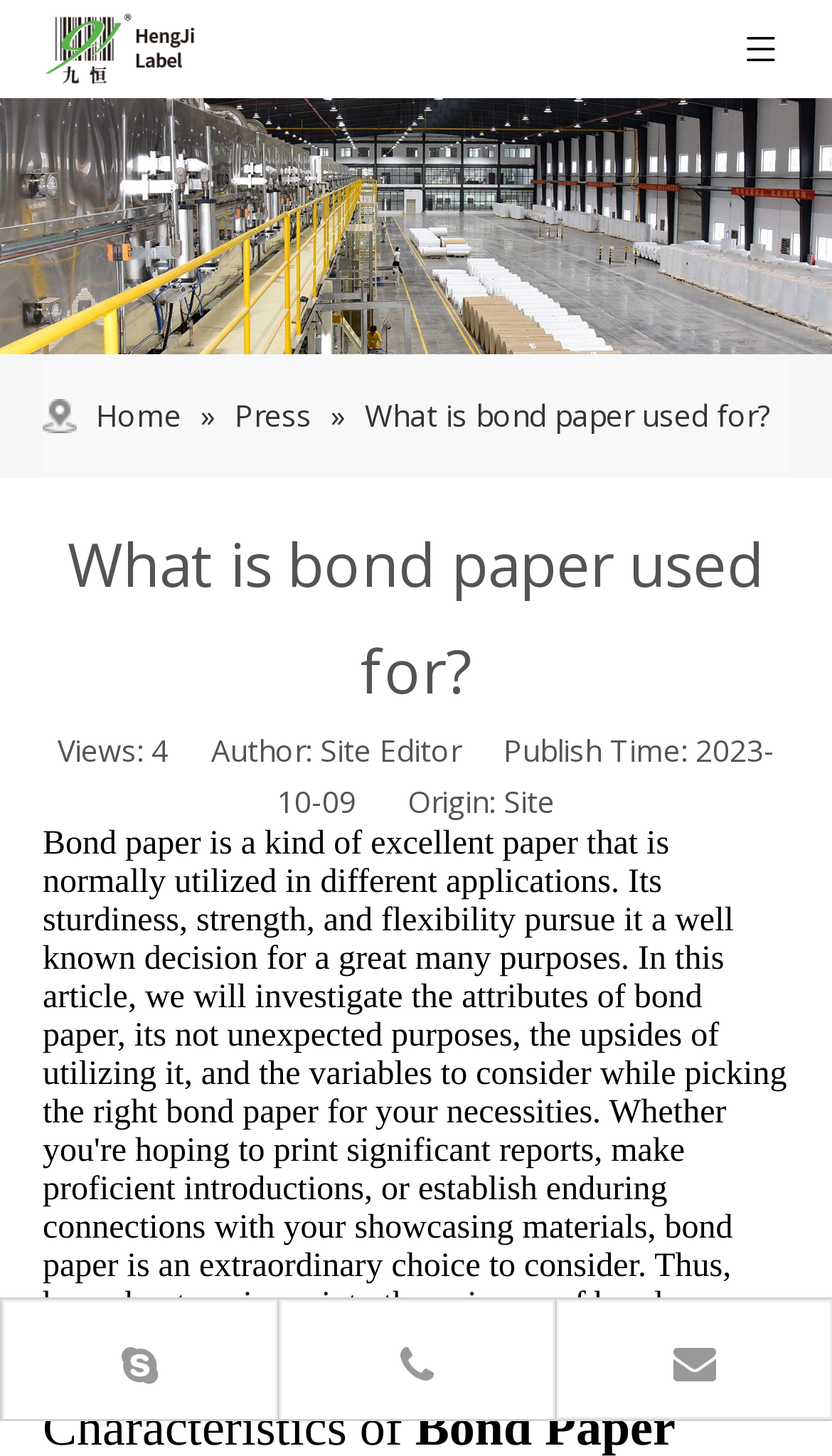From the image, can you give a detailed response to the question below:
How many links are there in the footer?

I counted the number of links at the bottom of the page, which are located below the main content area. There are three links with no text, which I assume are part of the footer.